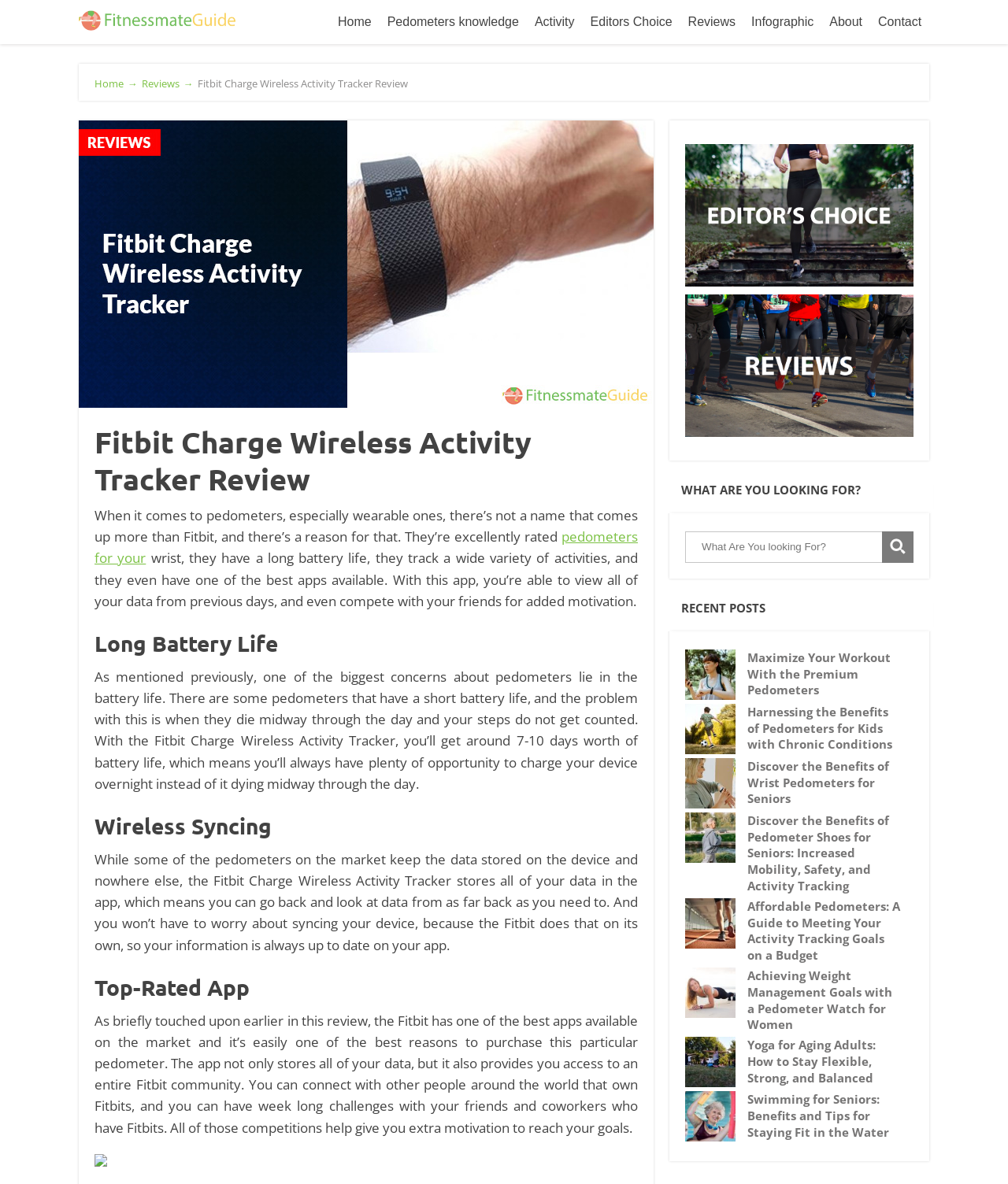Summarize the webpage with intricate details.

This webpage is a review of the Fitbit Charge Wireless Activity Tracker, a pedometer. At the top, there is a navigation menu with links to "Home", "Pedometers knowledge", "Activity", "Editors Choice", "Reviews", "Infographic", "About", and "Contact". Below this menu, there is a breadcrumb trail with links to "Home" and "Reviews".

The main content of the page is divided into sections, each with a heading. The first section is an introduction to the Fitbit Charge Wireless Activity Tracker, which discusses its excellent ratings and features. There is an image on the left side of this section.

The subsequent sections discuss the pedometer's long battery life, wireless syncing, and top-rated app. Each section has a heading and a block of text that provides more information about the feature. There are no images in these sections.

On the right side of the page, there is a search box with a label "WHAT ARE YOU LOOKING FOR?" and a button. Below this, there is a section titled "RECENT POSTS" with links to several articles related to pedometers and fitness.

At the bottom of the page, there are several links to other articles, including "Maximize Your Workout With the Premium Pedometers", "Harnessing the Benefits of Pedometers for Kids with Chronic Conditions", and "Achieving Weight Management Goals with a Pedometer Watch for Women".